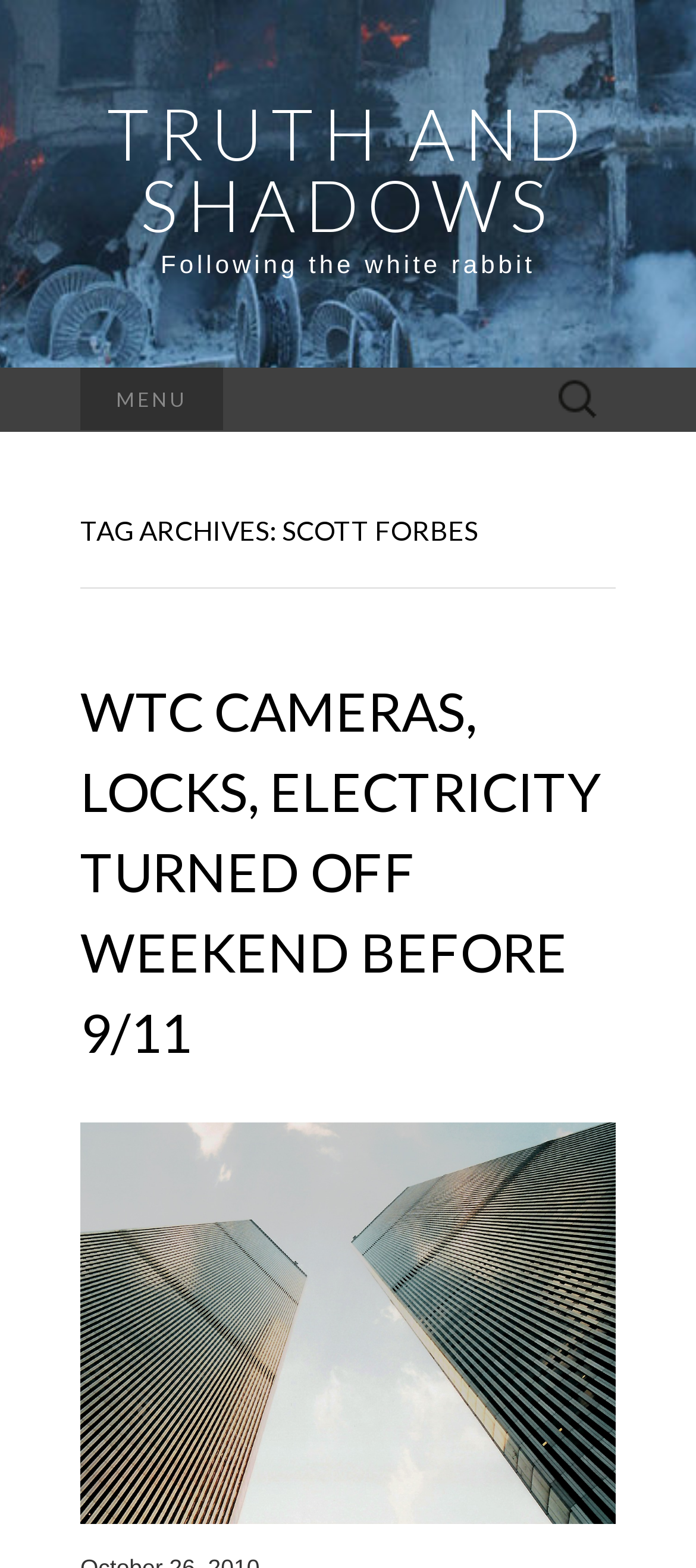Please extract the webpage's main title and generate its text content.

TAG ARCHIVES: SCOTT FORBES